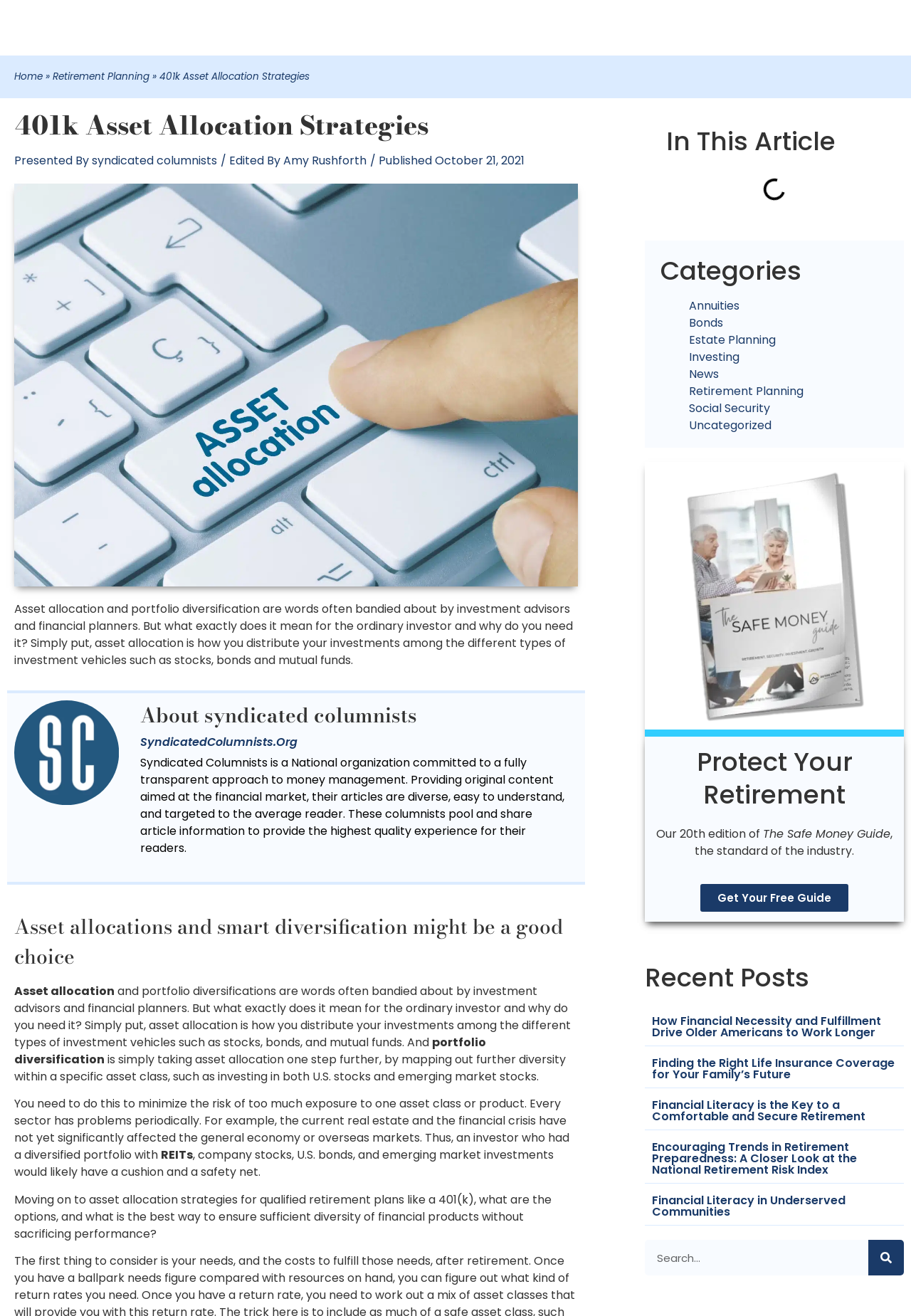Determine the bounding box coordinates for the area you should click to complete the following instruction: "Learn about 'Syndicated Columnists'".

[0.154, 0.558, 0.326, 0.57]